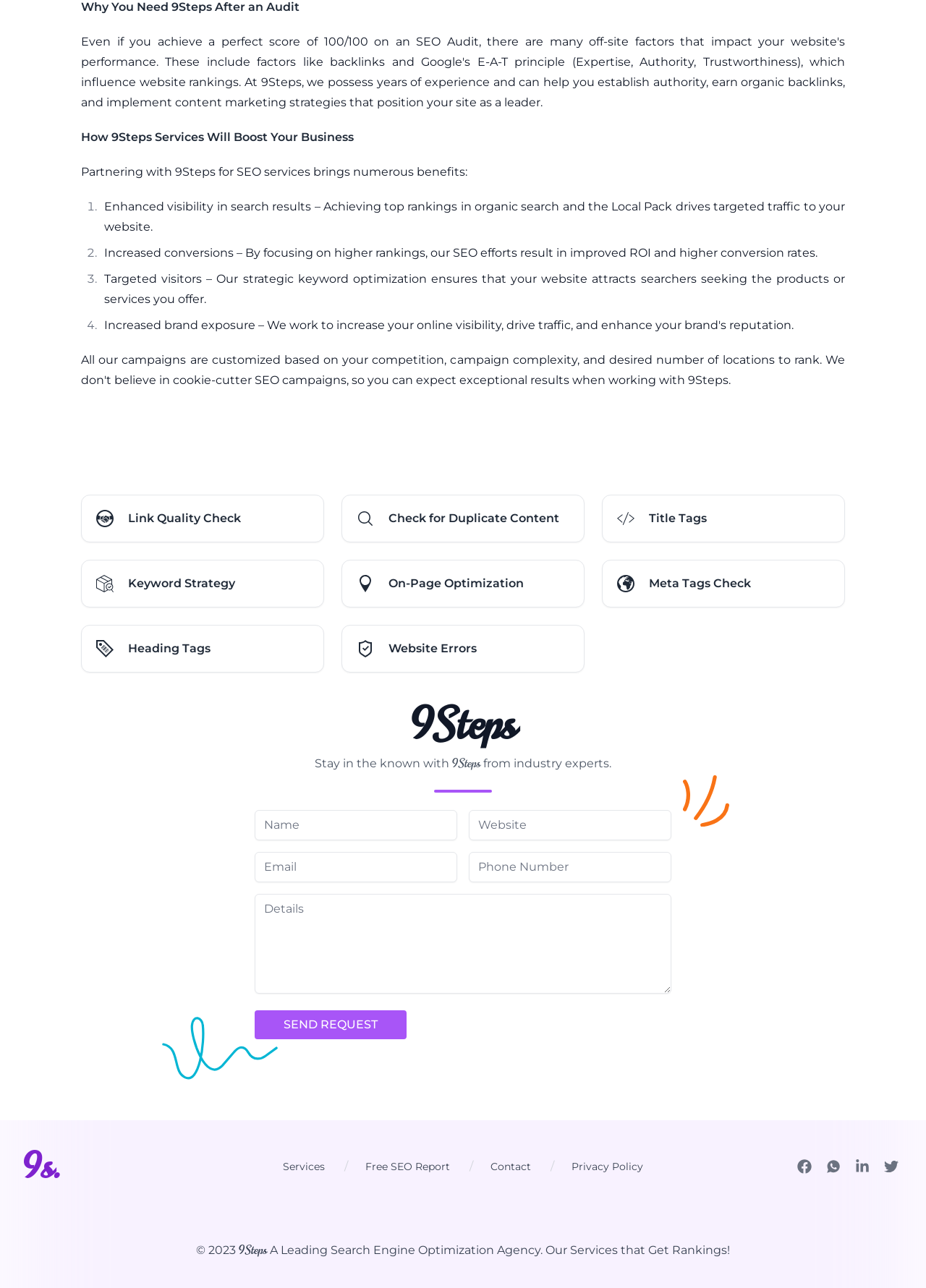Please determine the bounding box coordinates of the element's region to click for the following instruction: "Check the Link Quality Check".

[0.138, 0.396, 0.334, 0.409]